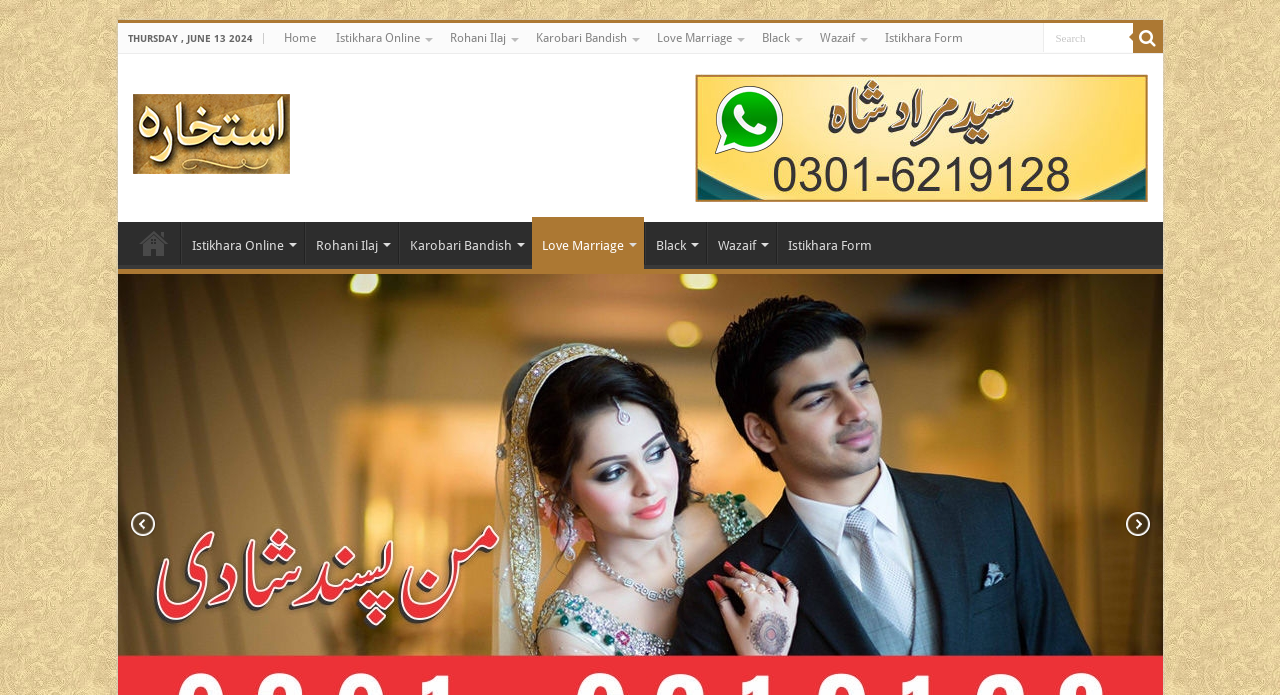What is the icon next to the search textbox? Look at the image and give a one-word or short phrase answer.

magnifying glass